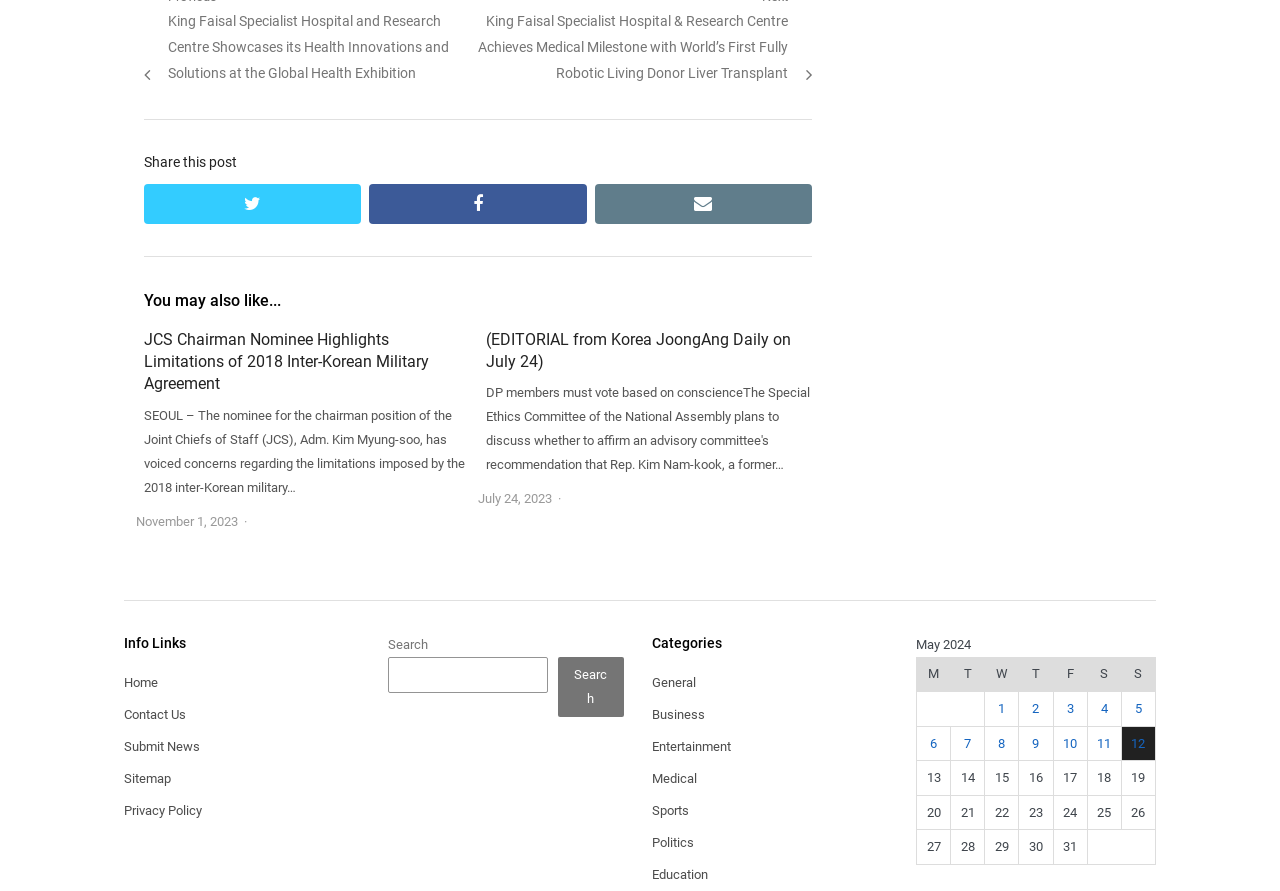Please provide a comprehensive answer to the question based on the screenshot: How many articles are displayed on this webpage?

I counted the number of article elements on the webpage, which are [290] and [291], and found that there are 2 articles displayed.